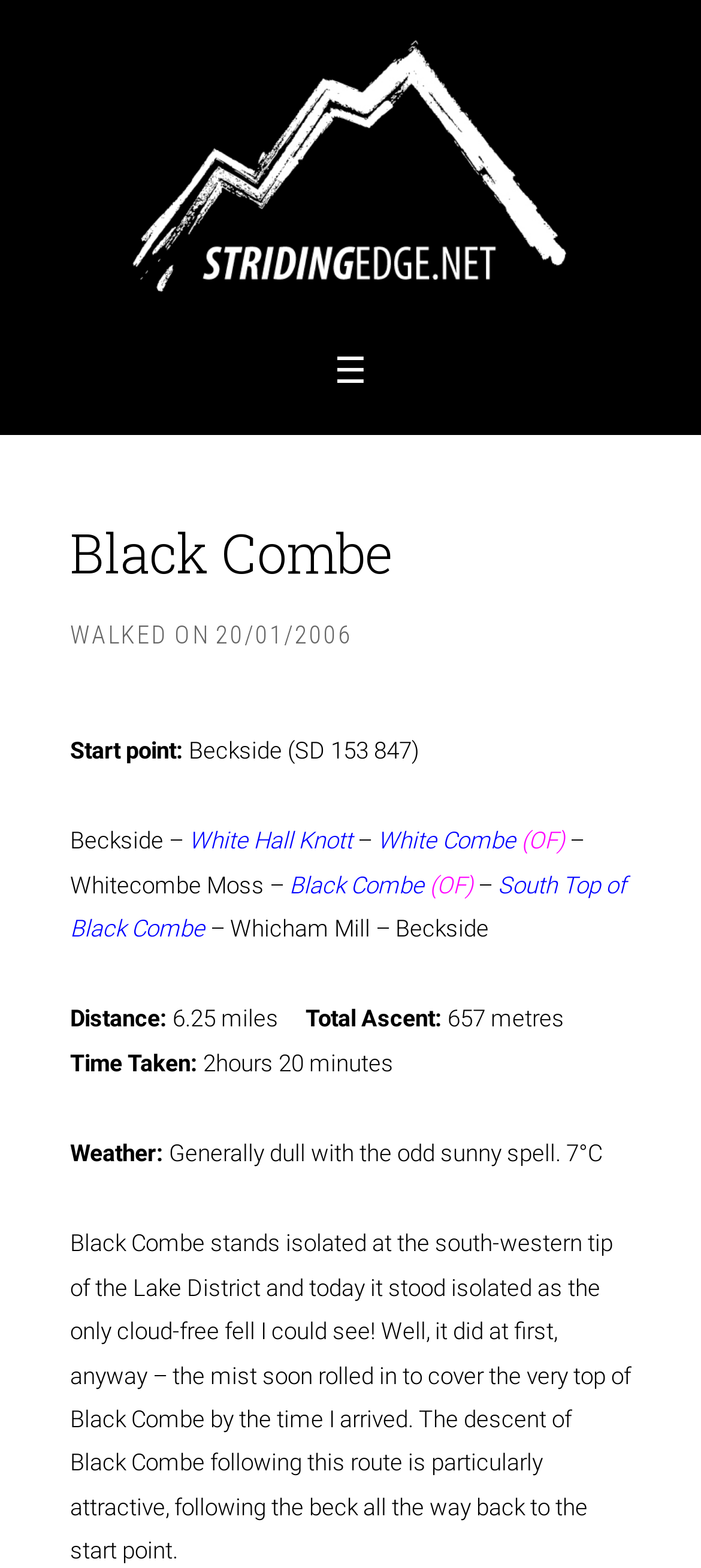What is the weather condition described?
Answer the question with as much detail as possible.

I found the answer by looking at the text 'Weather:' and the corresponding text next to it, which is 'Generally dull with the odd sunny spell. 7°C'. This indicates that the weather condition described is generally dull with sunny spells.